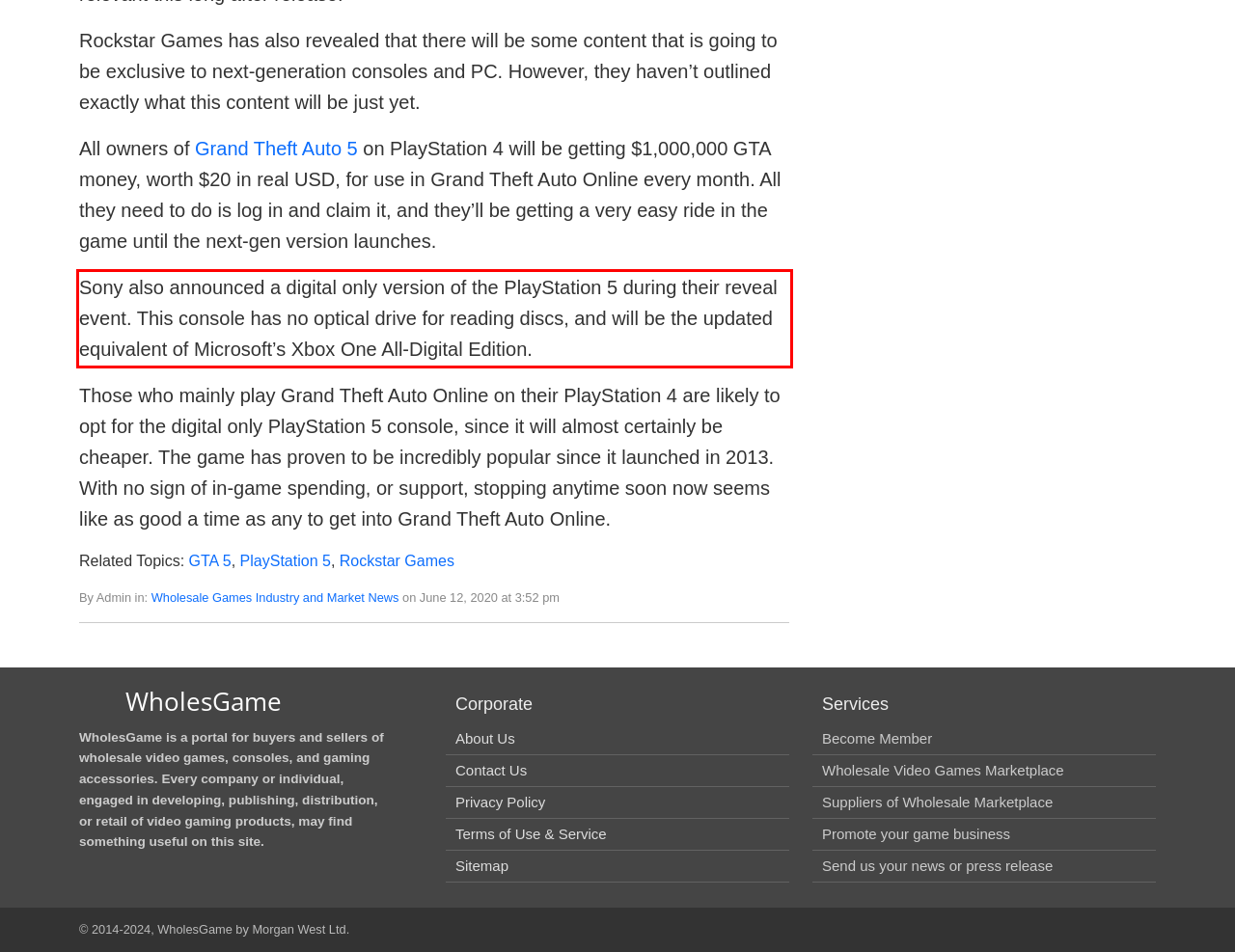Observe the screenshot of the webpage that includes a red rectangle bounding box. Conduct OCR on the content inside this red bounding box and generate the text.

Sony also announced a digital only version of the PlayStation 5 during their reveal event. This console has no optical drive for reading discs, and will be the updated equivalent of Microsoft’s Xbox One All-Digital Edition.